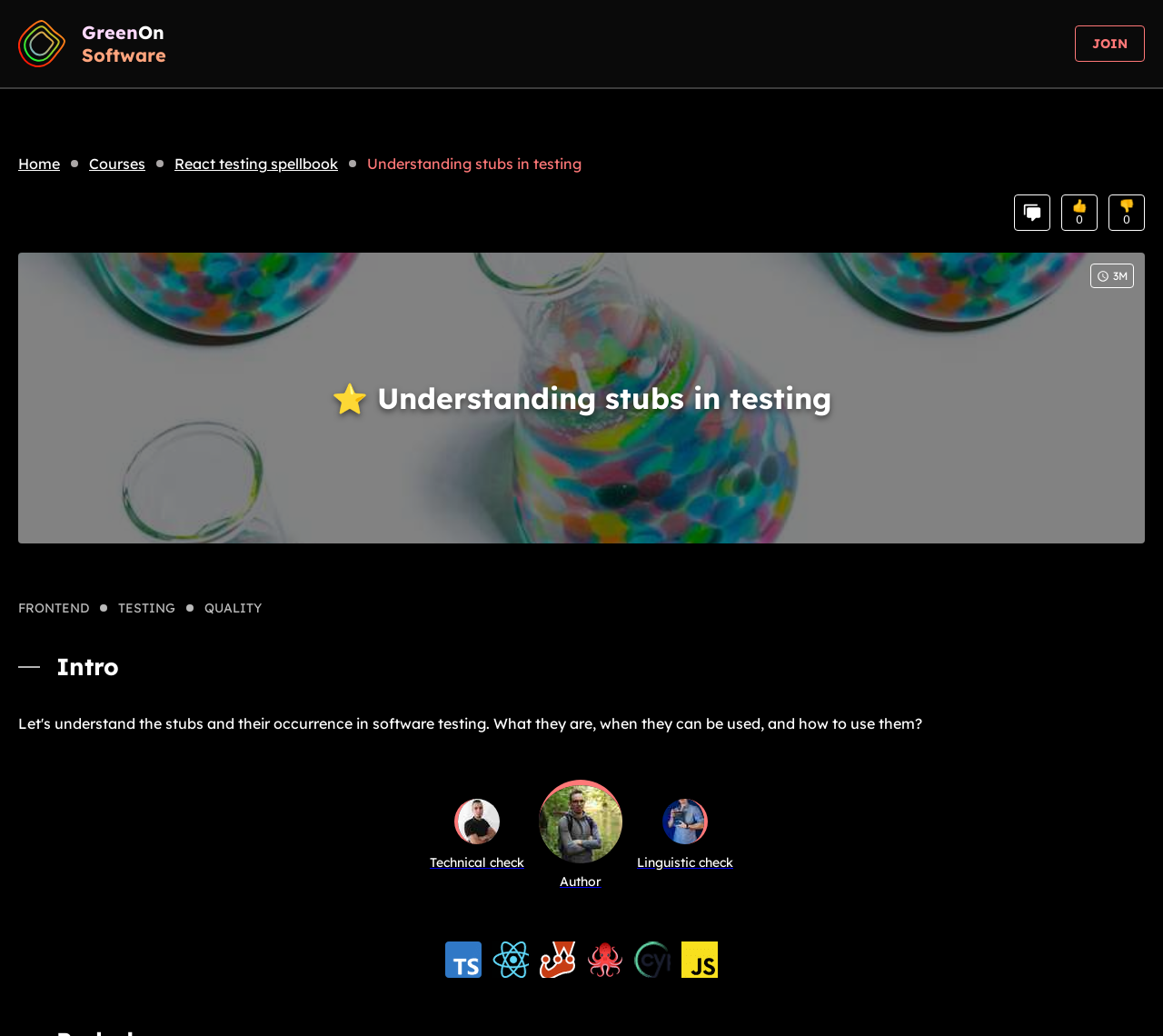Answer the following query with a single word or phrase:
What is the level of the article?

Intermediate